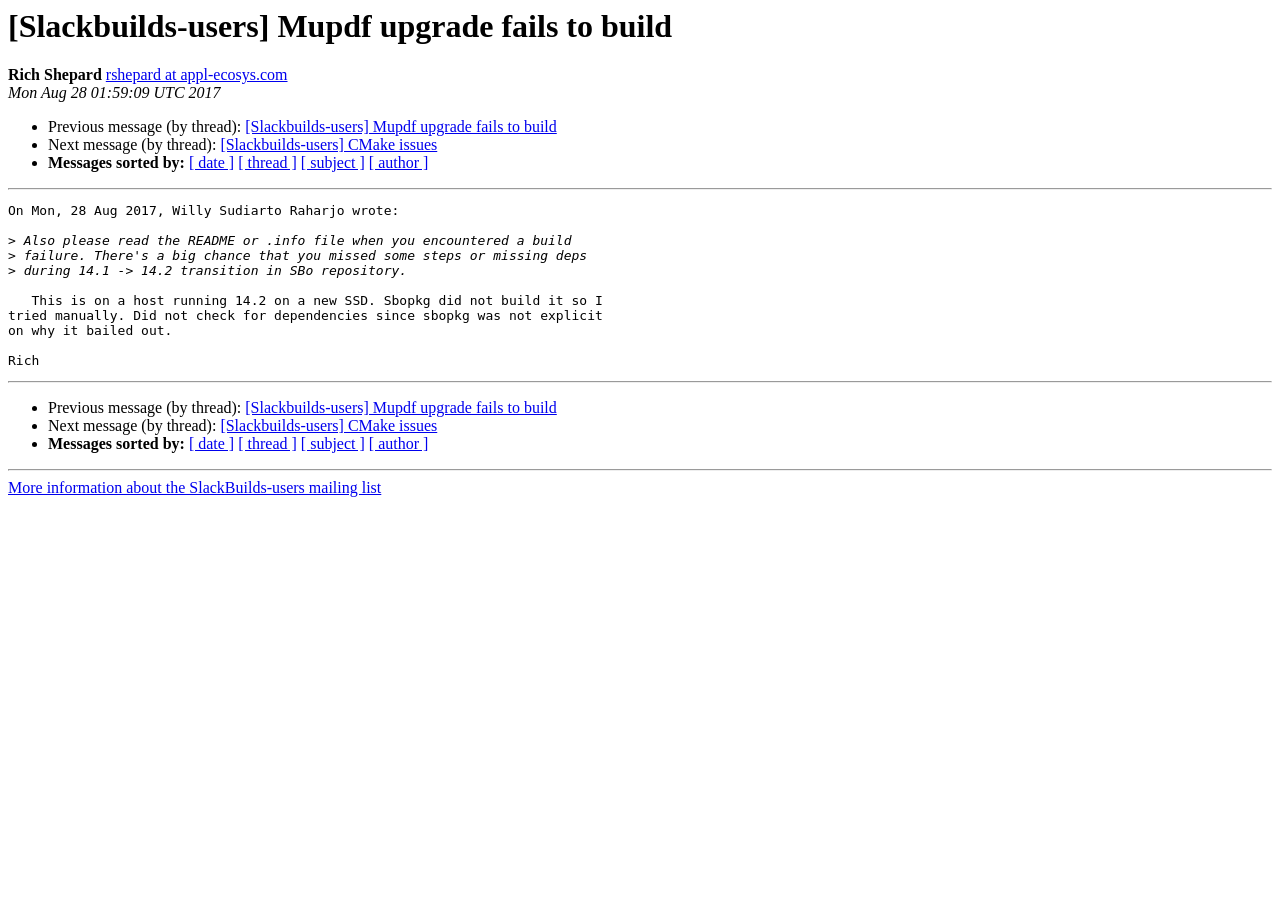What is the subject of the previous message?
Answer the question with a detailed and thorough explanation.

I determined the answer by looking at the link element with the text 'Previous message (by thread):' and the adjacent link element with the text 'Mupdf upgrade fails to build', which suggests that the previous message has this subject.